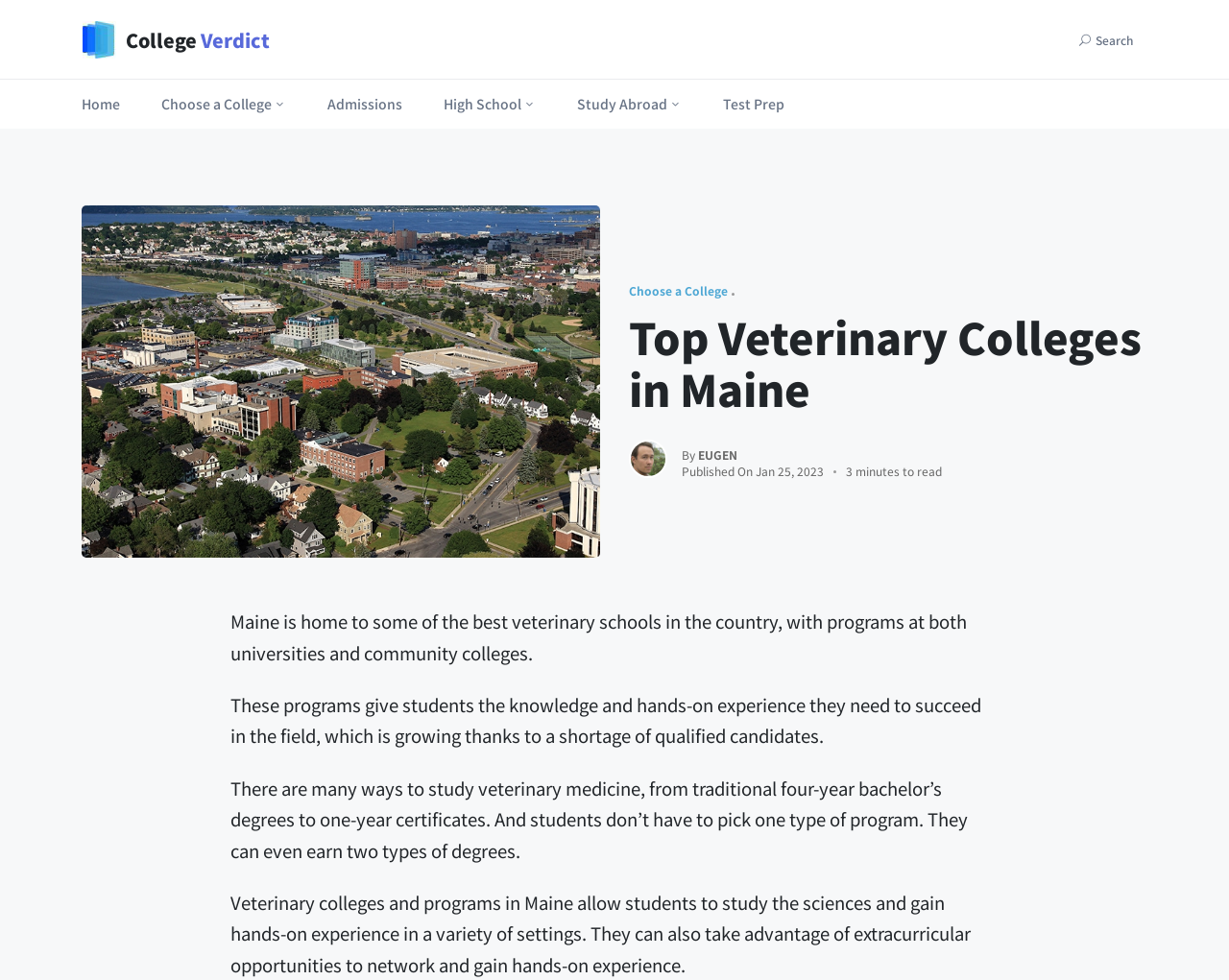What type of programs do veterinary colleges in Maine offer?
Examine the image and give a concise answer in one word or a short phrase.

Traditional four-year bachelor’s degrees to one-year certificates